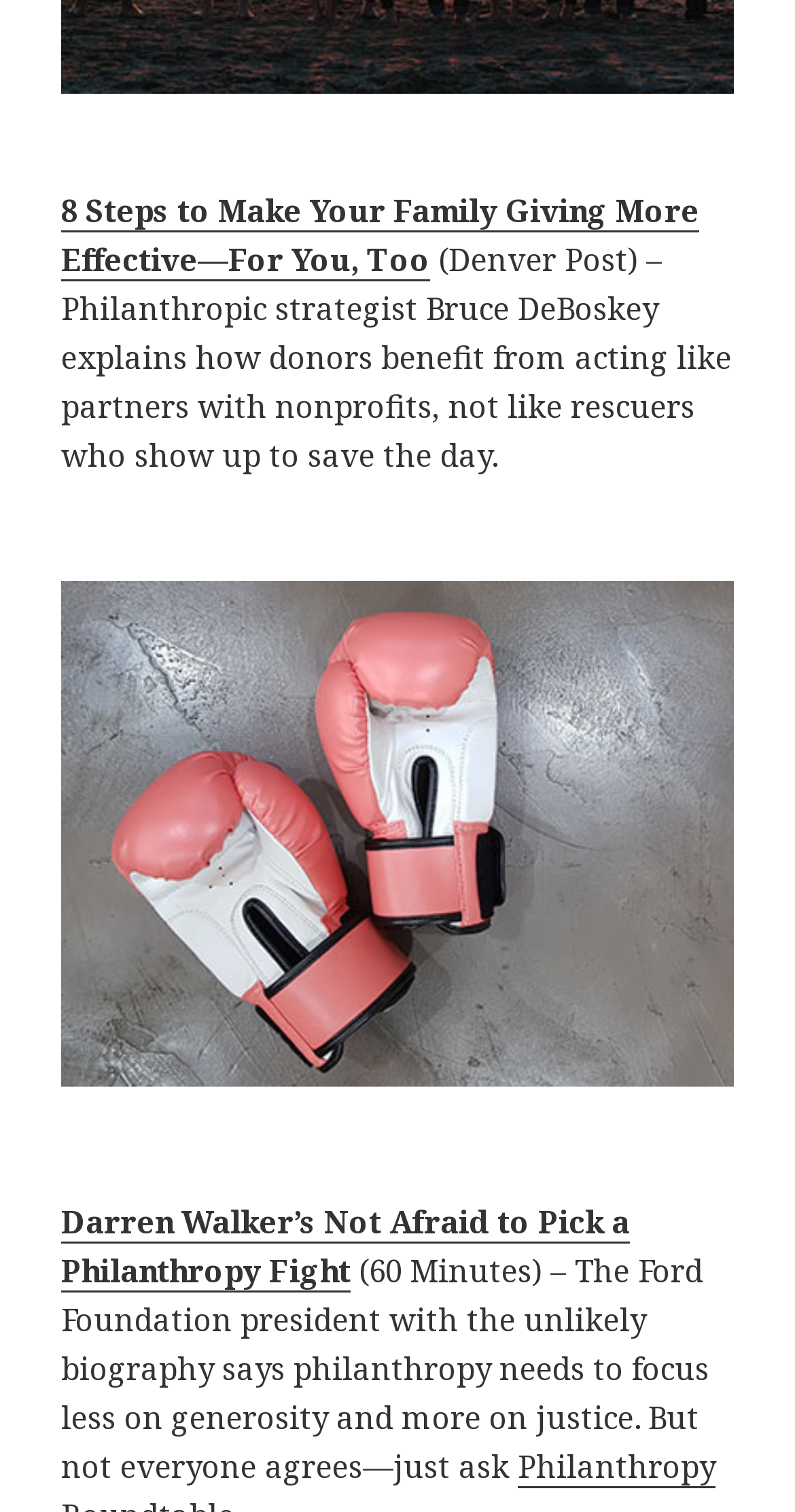What is the image in the figure?
Answer the question in as much detail as possible.

The figure element contains an image with the OCR text 'Boxing gloves', which indicates that the image is of boxing gloves.